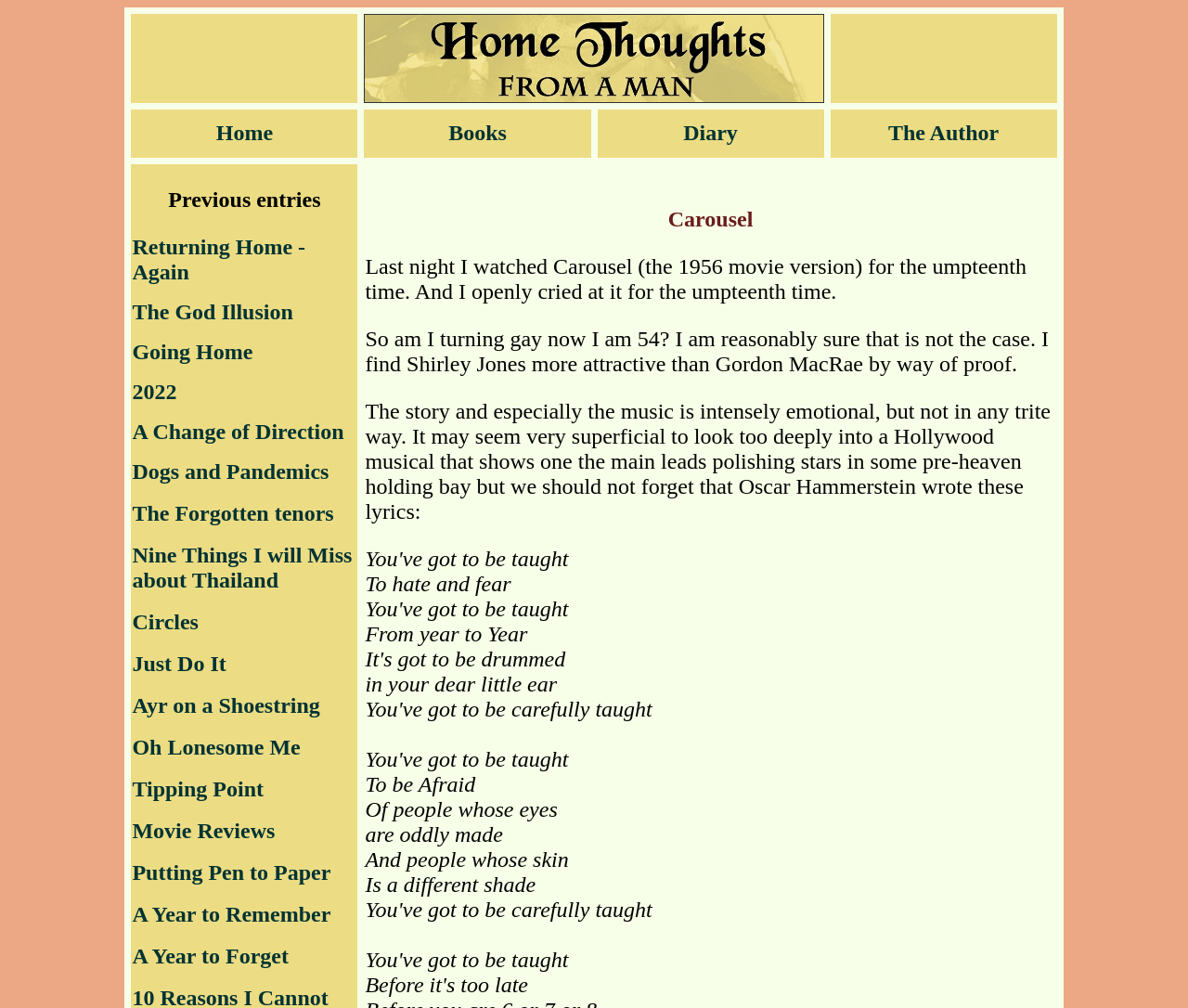What is the text above the Carousel heading?
Examine the screenshot and reply with a single word or phrase.

From year to Year